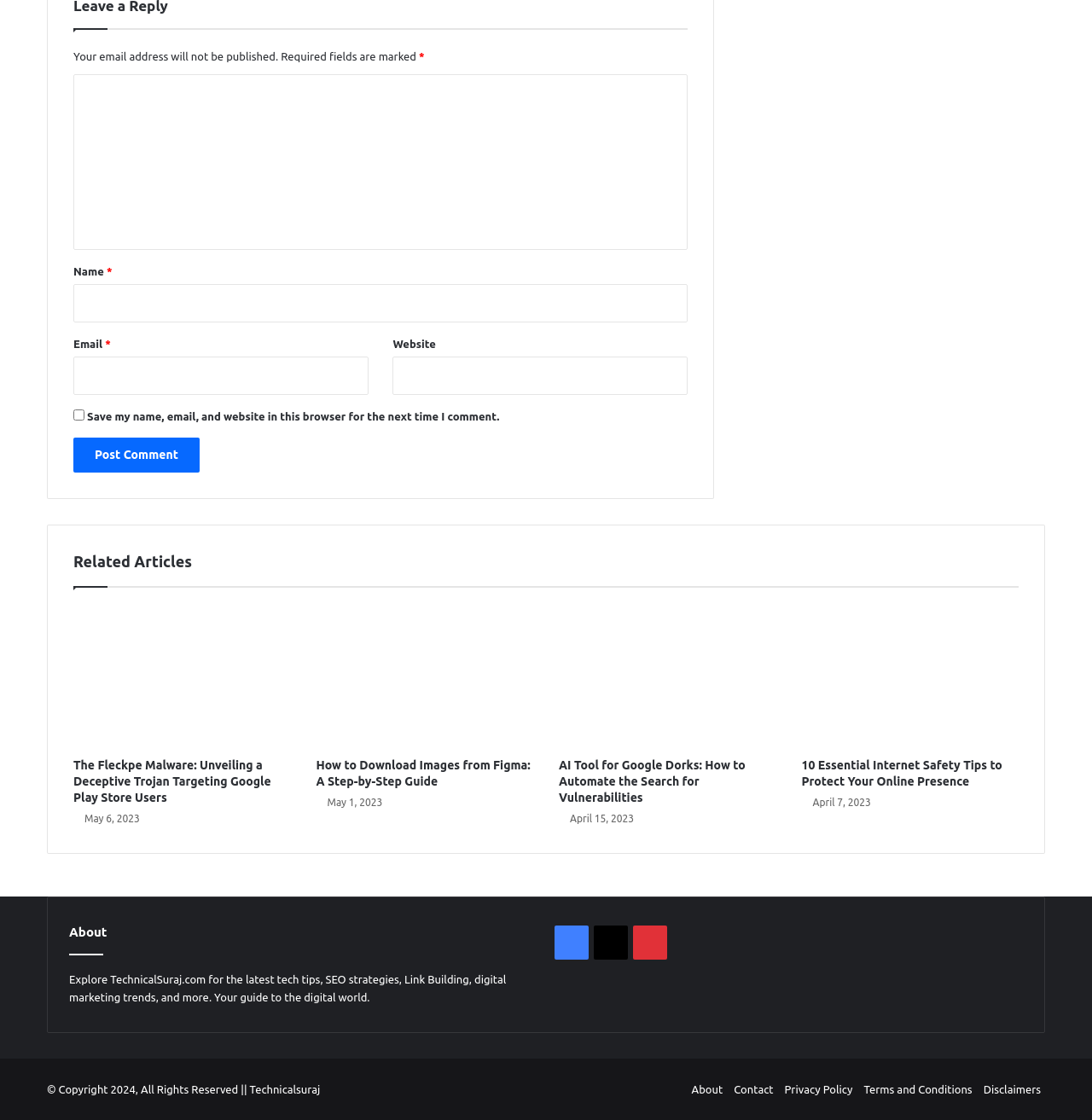What is the topic of the first related article?
Using the image as a reference, deliver a detailed and thorough answer to the question.

The first related article is about the Fleckpe Malware, which is a type of Trojan that targets Google Play Store users. The article provides information about this malware and how it works.